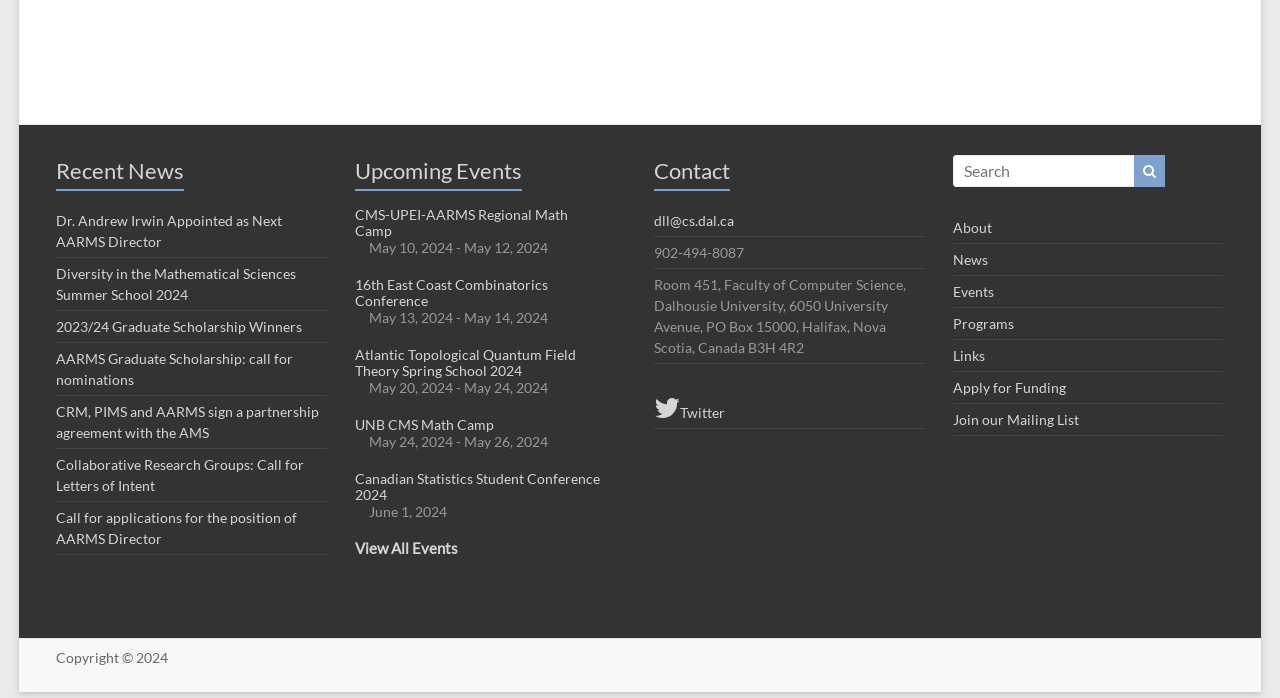How many upcoming events are listed?
Using the information from the image, give a concise answer in one word or a short phrase.

5